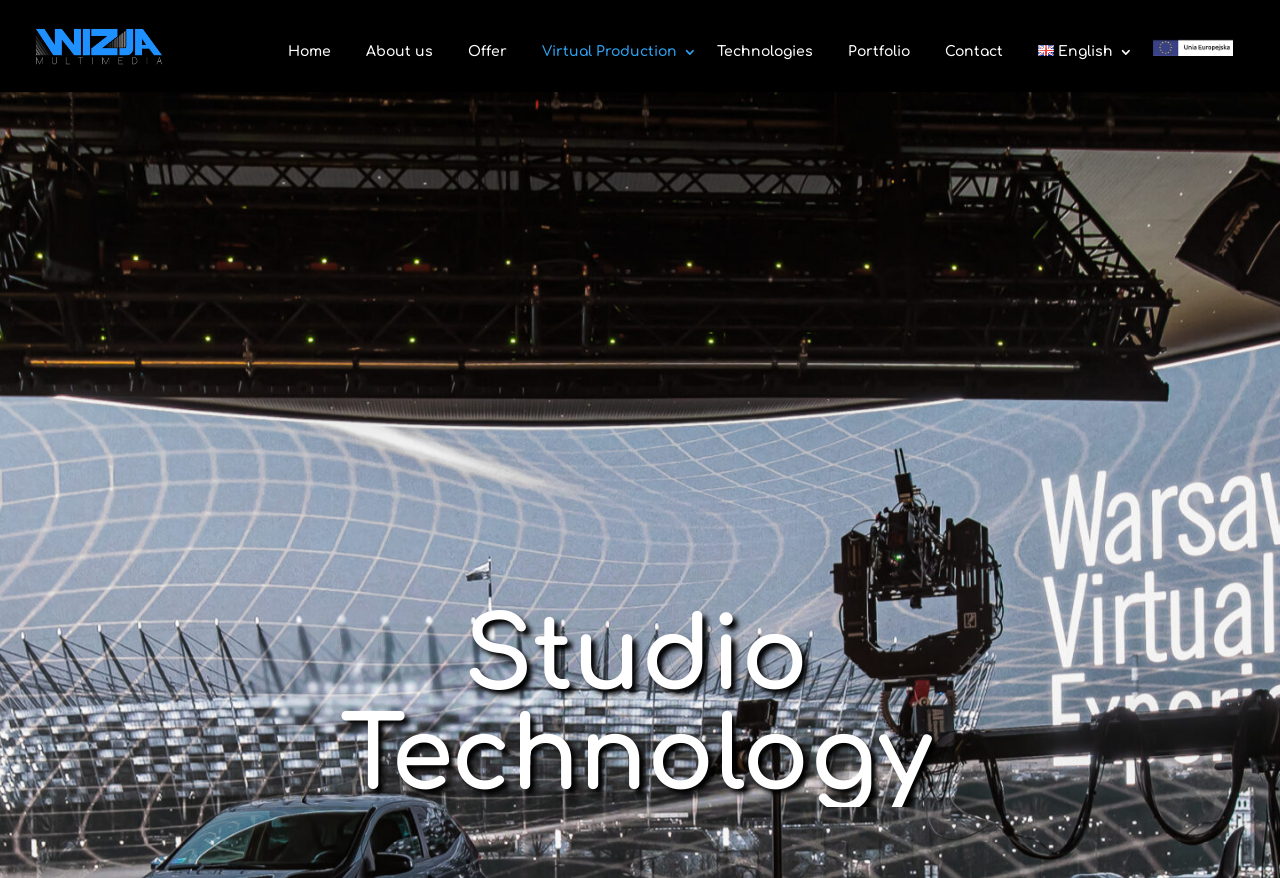Locate the bounding box coordinates of the segment that needs to be clicked to meet this instruction: "go to home page".

[0.225, 0.052, 0.27, 0.105]